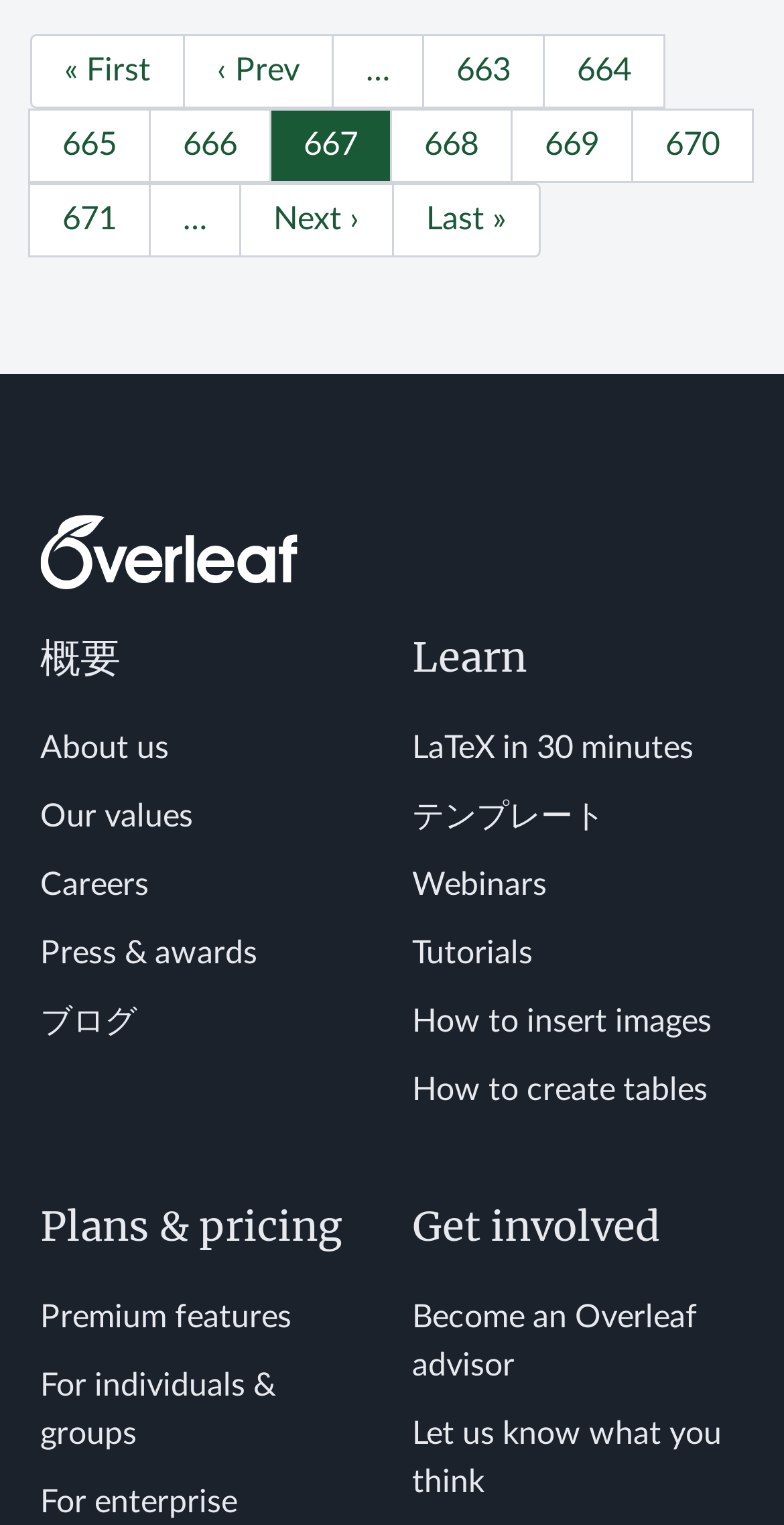Determine the bounding box coordinates of the region I should click to achieve the following instruction: "Go to first page". Ensure the bounding box coordinates are four float numbers between 0 and 1, i.e., [left, top, right, bottom].

[0.038, 0.022, 0.236, 0.071]